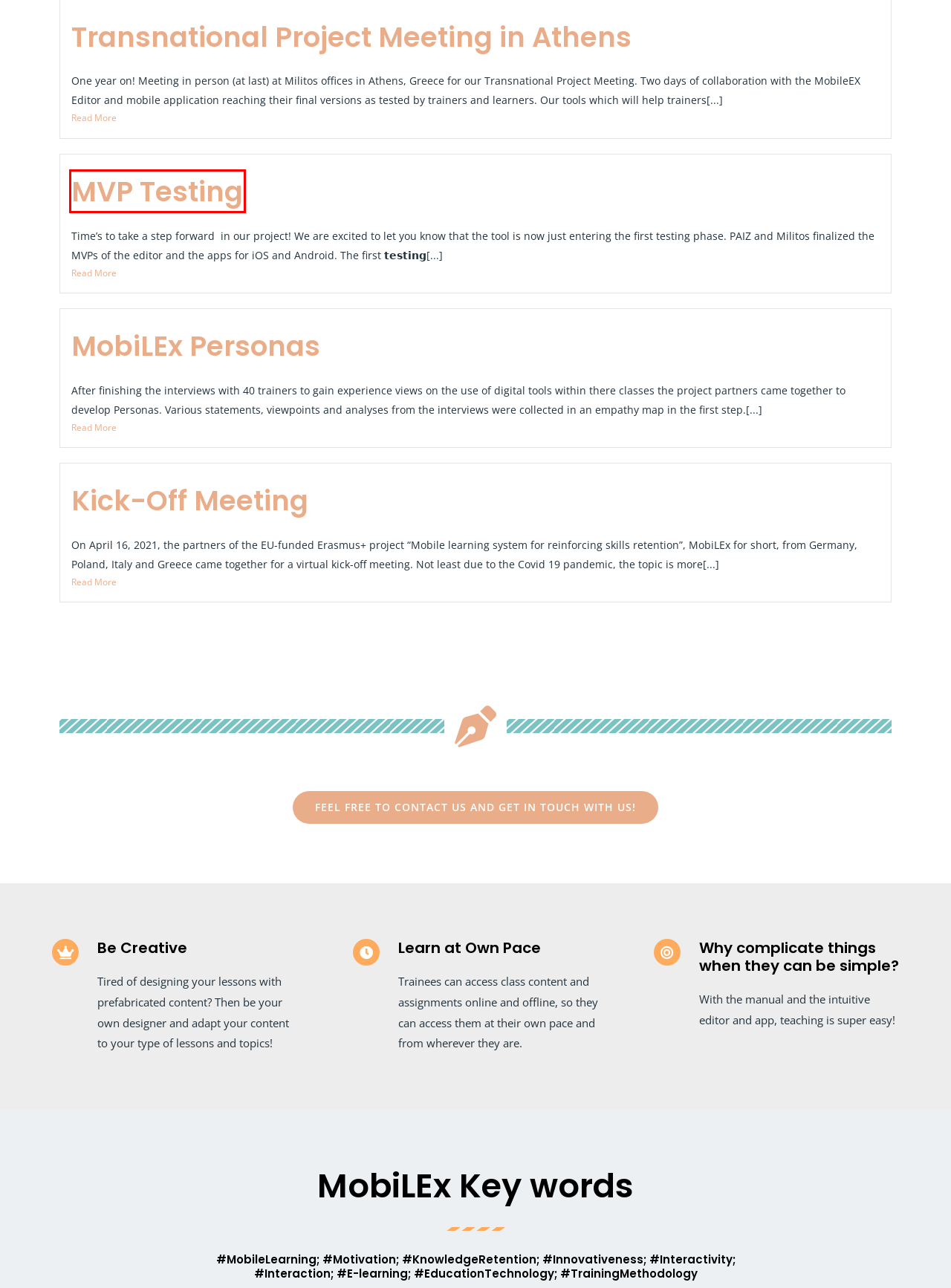You have a screenshot of a webpage with a red rectangle bounding box around an element. Identify the best matching webpage description for the new page that appears after clicking the element in the bounding box. The descriptions are:
A. MobiLEx Personas - Mobilex
B. Courses & Resource Centre - Mobilex
C. Transnational Project Meeting in Athens - Mobilex
D. Downloads - Mobilex
E. Kick-Off Meeting - Mobilex
F. Results - Mobilex
G. MVP Testing - Mobilex
H. Legal Notice - Mobilex

G